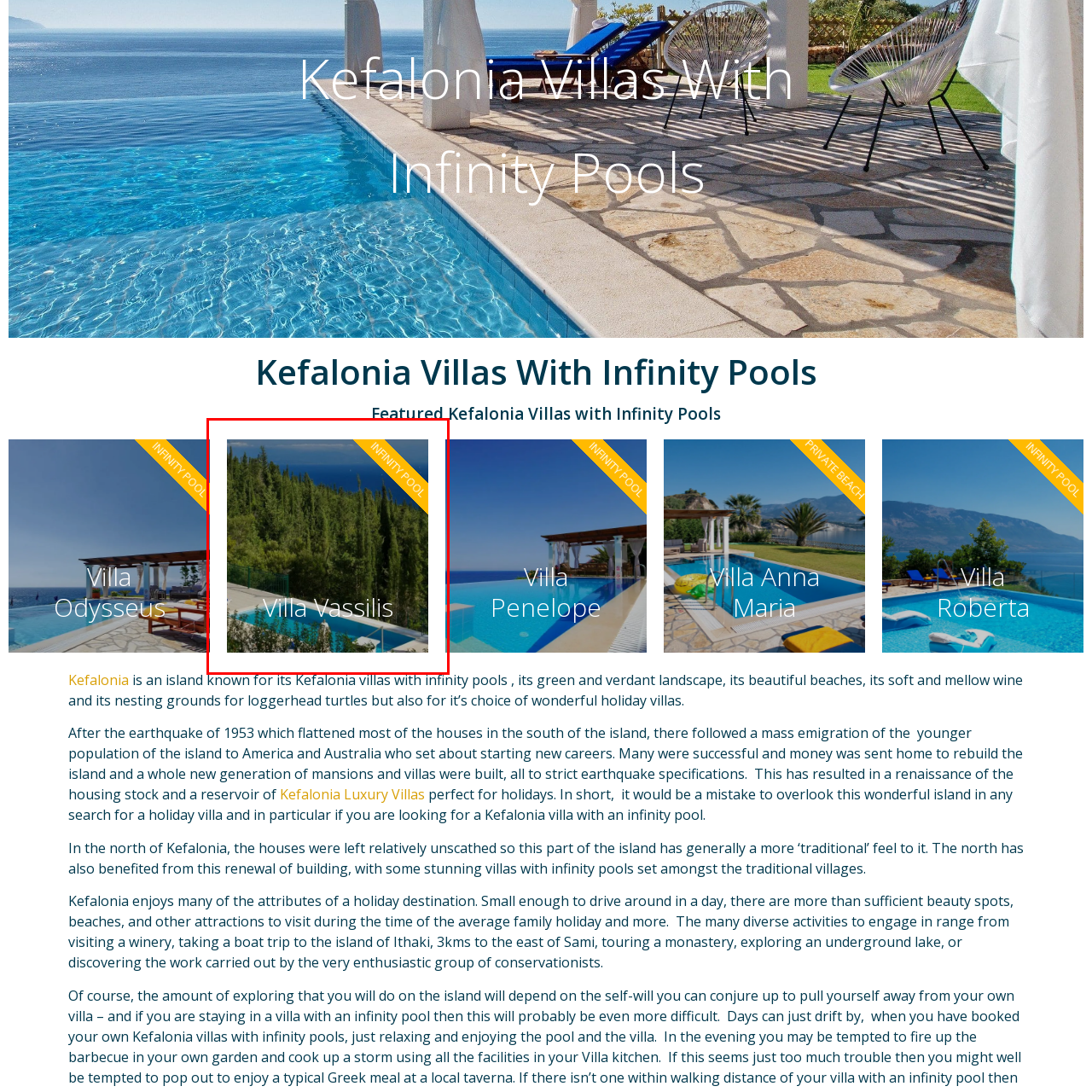Generate a detailed caption for the image contained in the red outlined area.

Explore the stunning Villa Vassilis, a luxurious getaway situated in the picturesque landscape of Kefalonia. The image prominently features an inviting infinity pool that blends seamlessly with the lush greenery surrounding the villa, offering breathtaking views of the deep blue sea beyond. A delicate touch of elegance is highlighted by the stylish text overlaid at the bottom, stylishly declaring "Villa Vassilis." The vibrant scenery, featuring dense forest and calm waters, paints a perfect picture for those seeking a serene escape in one of Kefalonia's most charming villas, complete with modern amenities and an unobstructed horizon. Ideal for vacationers looking to relax and soak in the beauty of nature, this villa is a true gem for a memorable holiday experience.